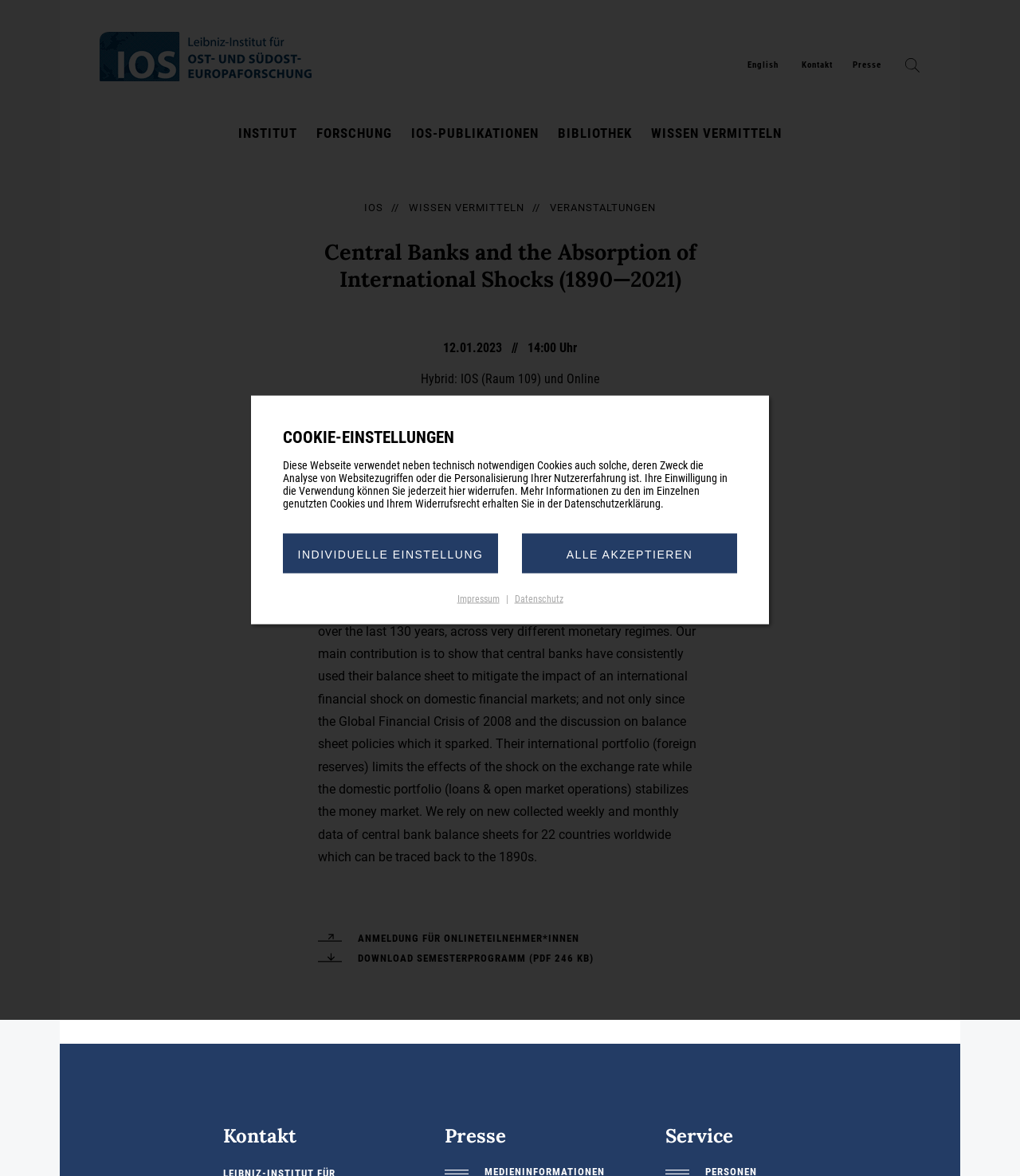How many buttons are there in the top navigation bar?
Please provide a detailed and comprehensive answer to the question.

I counted the number of button elements in the top navigation bar and found 6 buttons: 'INSTITUT', 'FORSCHUNG', 'IOS-PUBLIKATIONEN', 'BIBLIOTHEK', 'WISSEN VERMITTELN', and 'Suche'.